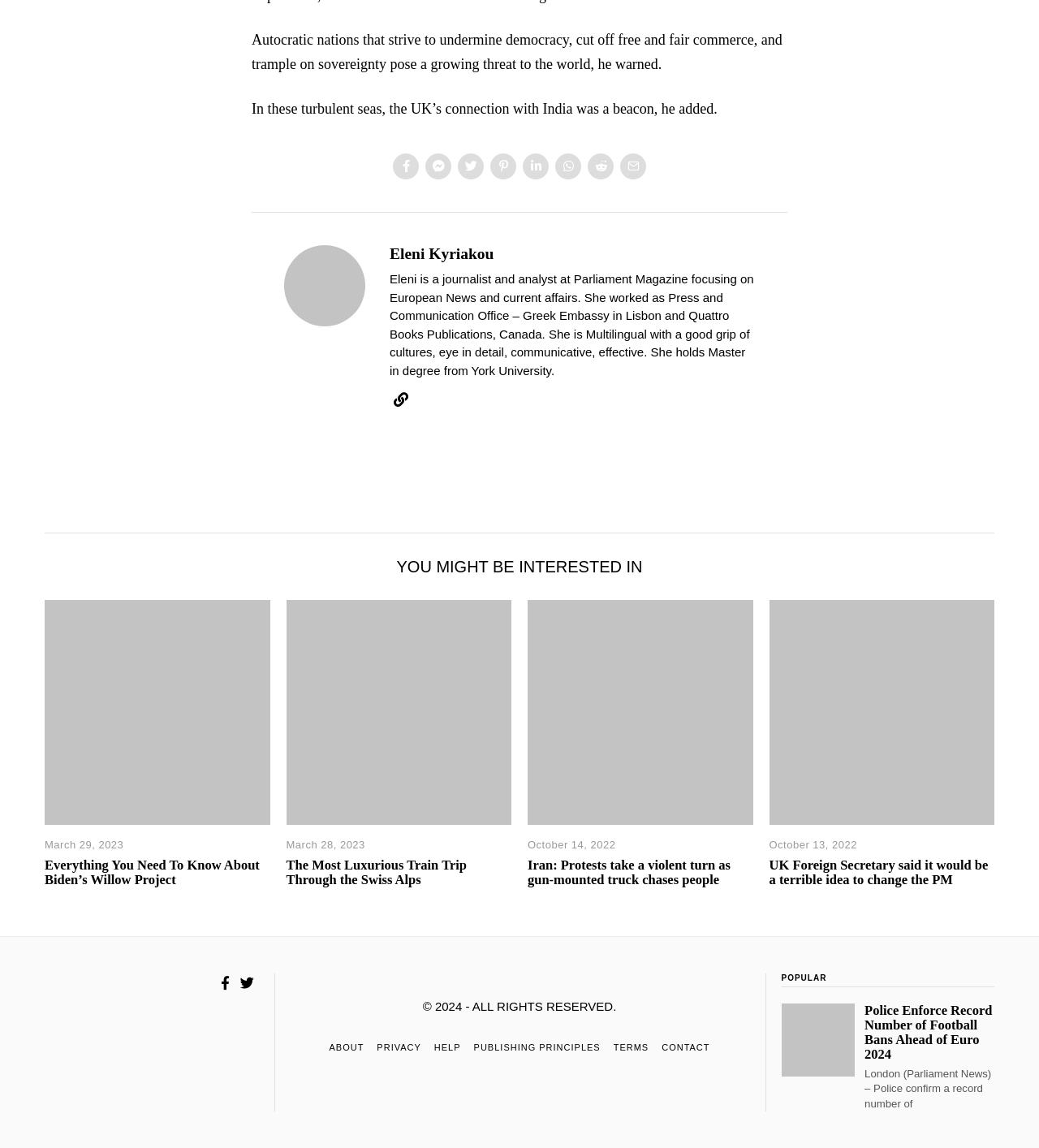What is the connection between the UK and India mentioned in the text?
Please interpret the details in the image and answer the question thoroughly.

I found the connection by reading the text at the top of the page, which says 'In these turbulent seas, the UK’s connection with India was a beacon, he added.'